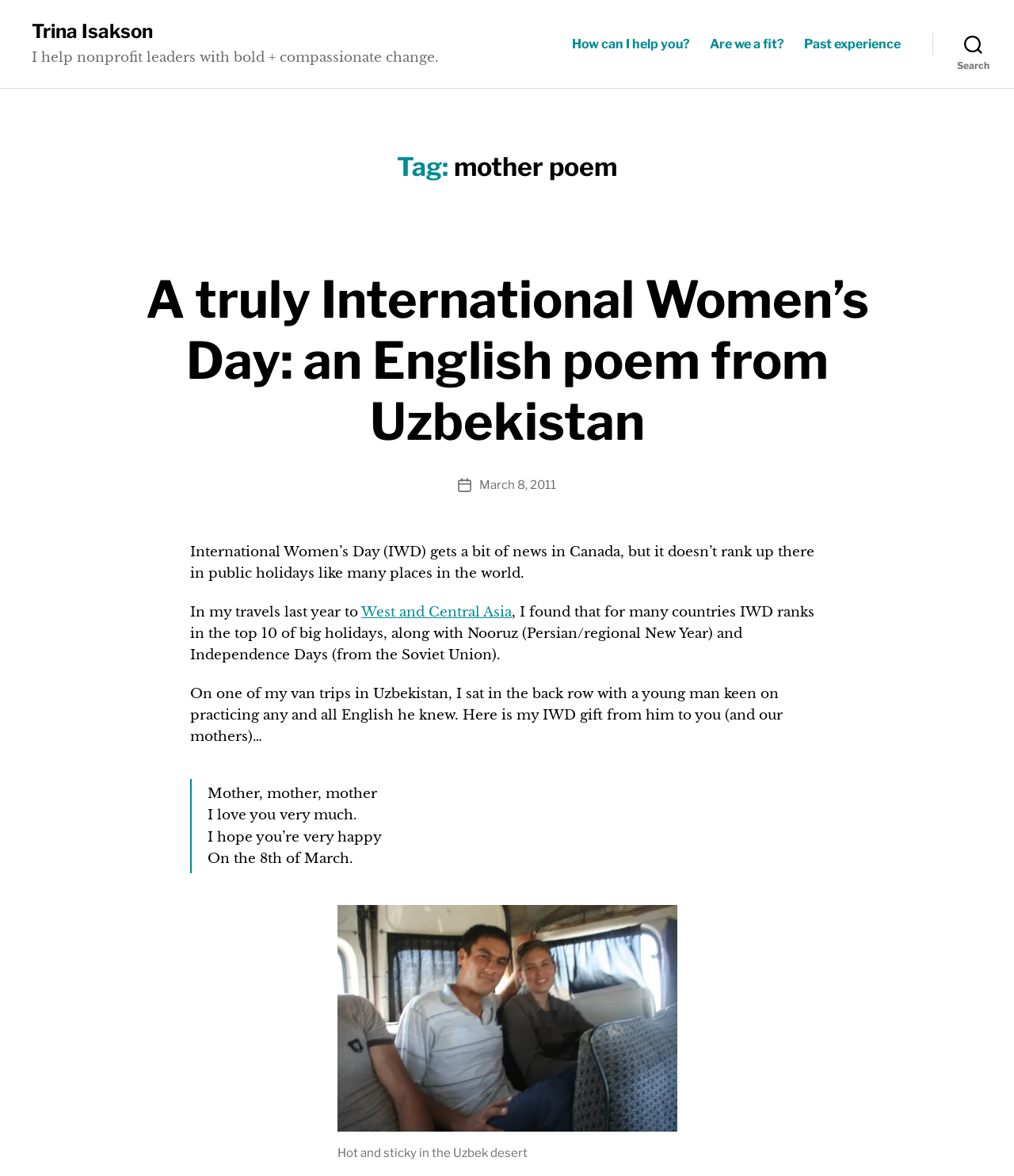What is the description of the image?
Identify the answer in the screenshot and reply with a single word or phrase.

Van in Uzbek desert